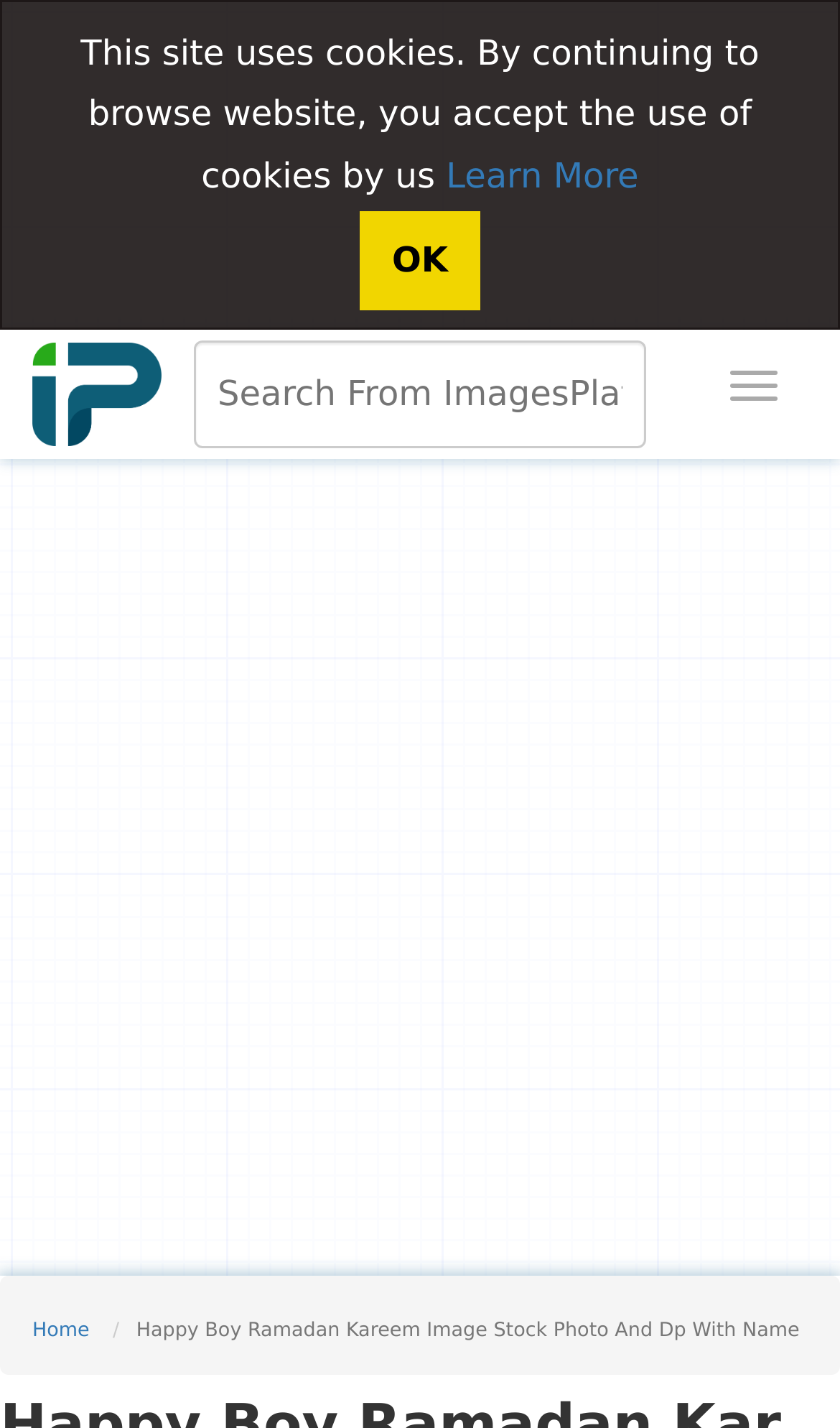Based on the description "aria-label="search-field" placeholder="Search From ImagesPlatform"", find the bounding box of the specified UI element.

[0.231, 0.238, 0.769, 0.314]